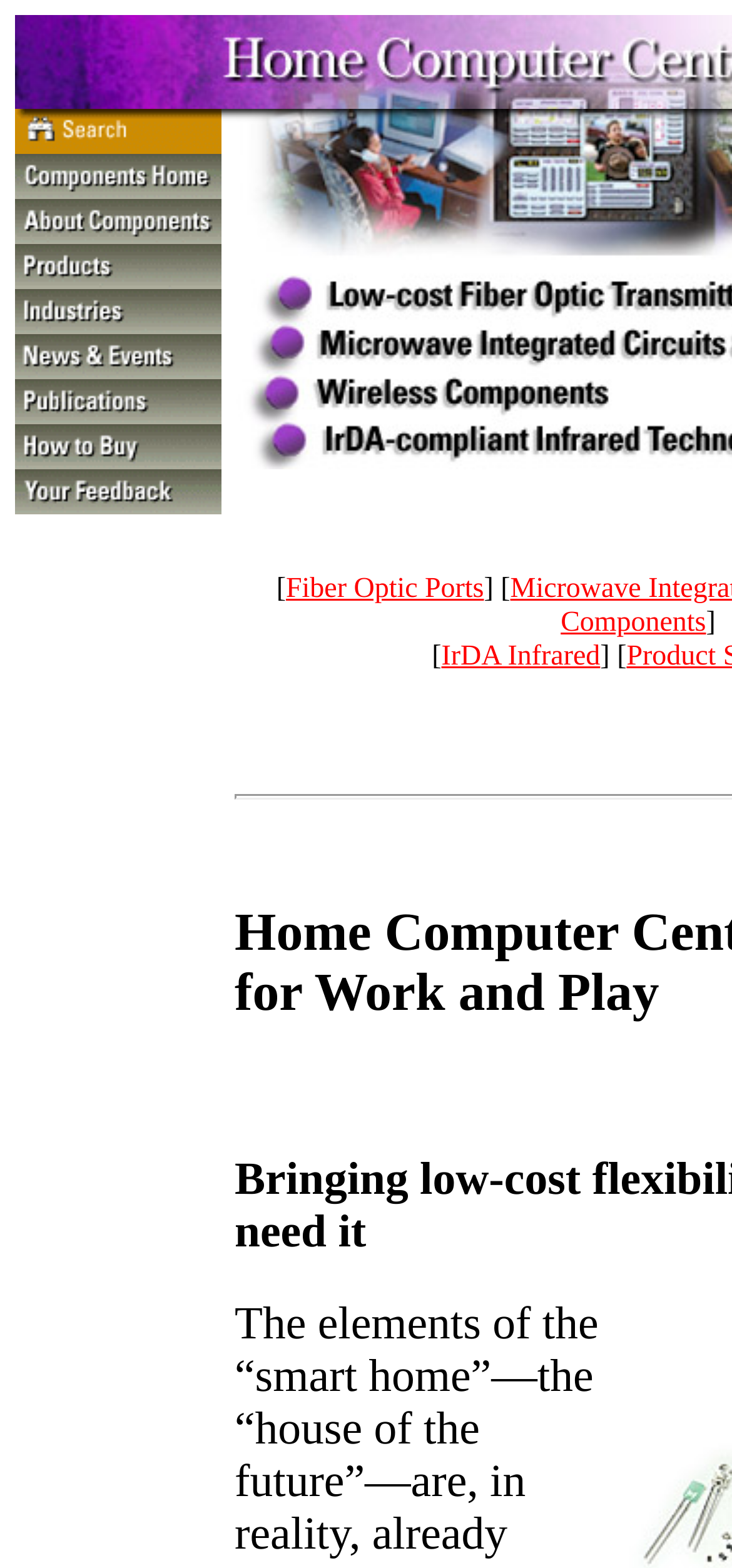Please determine the bounding box coordinates for the UI element described here. Use the format (top-left x, top-left y, bottom-right x, bottom-right y) with values bounded between 0 and 1: Sep 06, 2016

None